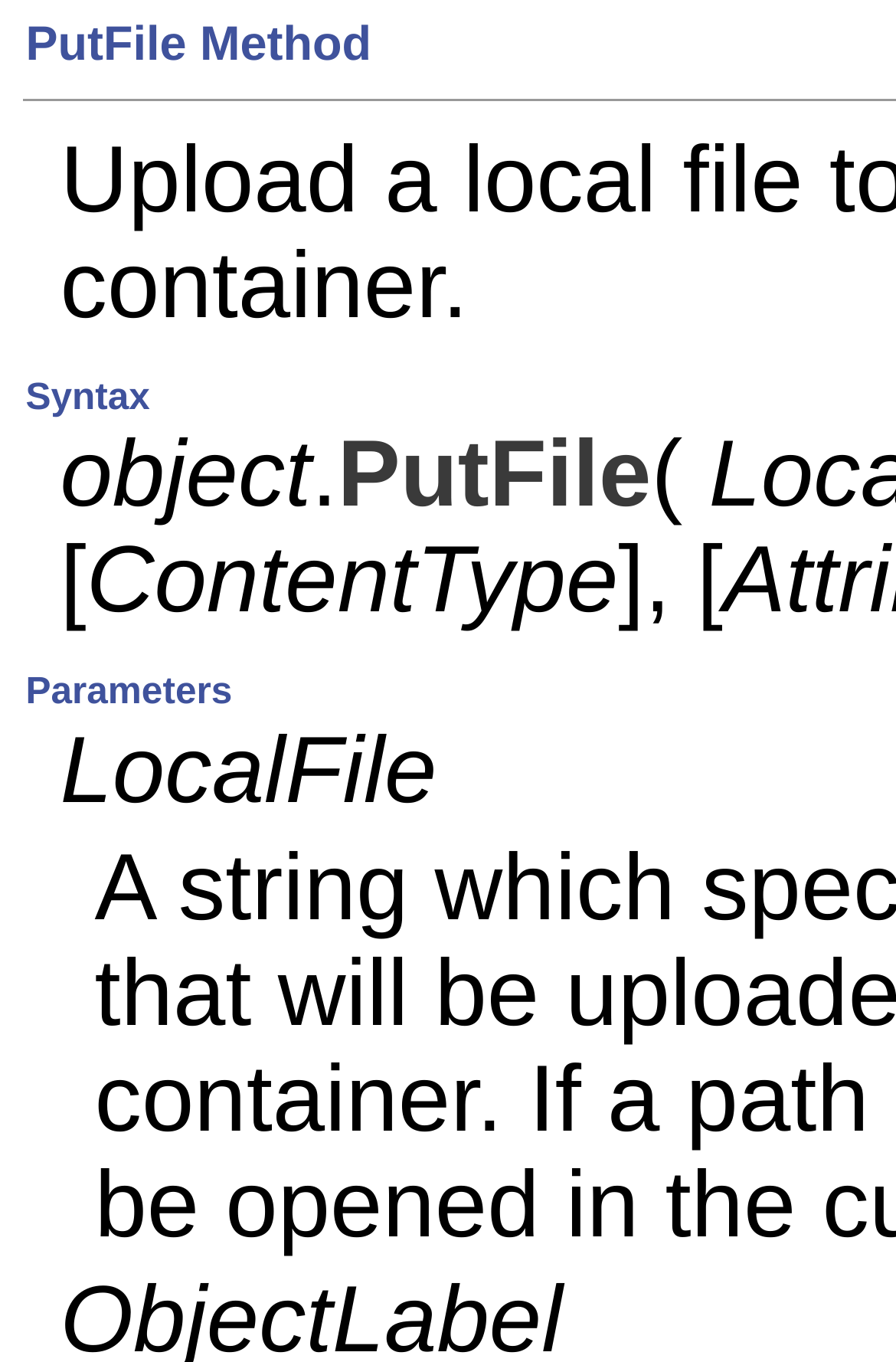Give a detailed overview of the webpage's appearance and contents.

The webpage is about the PutFile Method of the Web Storage Control. At the top, there is a table cell containing a few lines of text. On the left side of the cell, there is the text "object" followed by a period. To the right of the period, the text "PutFile" is written, followed by an opening parenthesis. Below this, there are two lines of text, with "ContentType" on the left side and "], [" on the right side. Further down, on the left side, the text "LocalFile" is written.